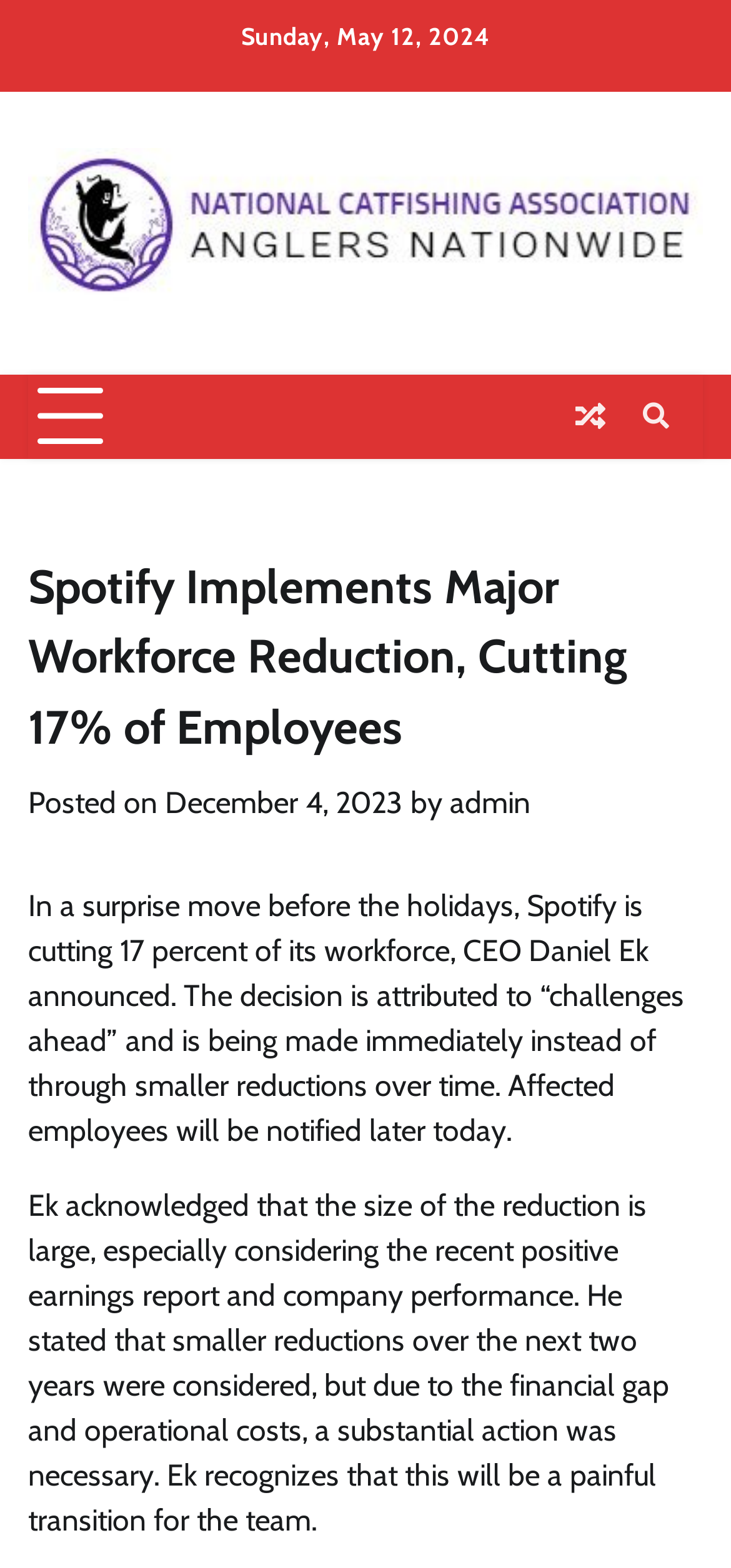What is the reason for the workforce reduction?
Using the information from the image, answer the question thoroughly.

I found the reason by reading the article text, which attributes the decision to 'challenges ahead'.